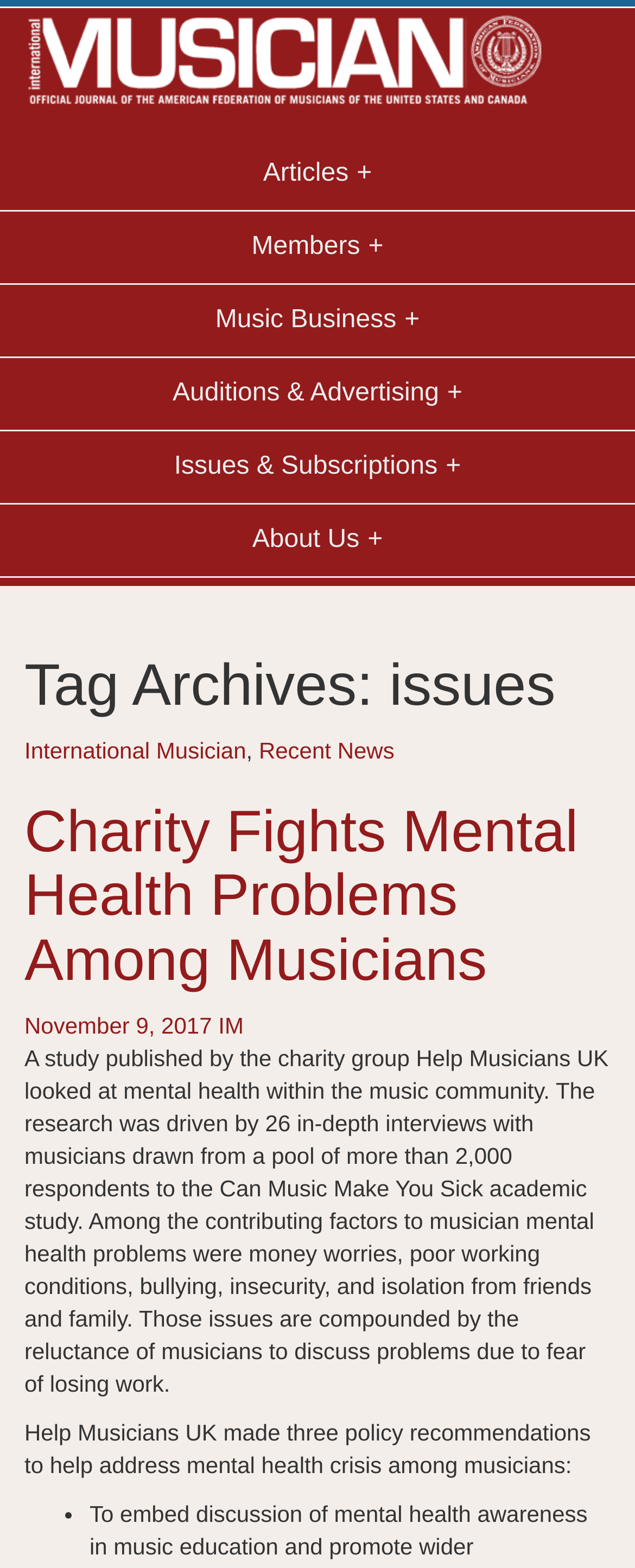Locate and extract the headline of this webpage.

Tag Archives: issues